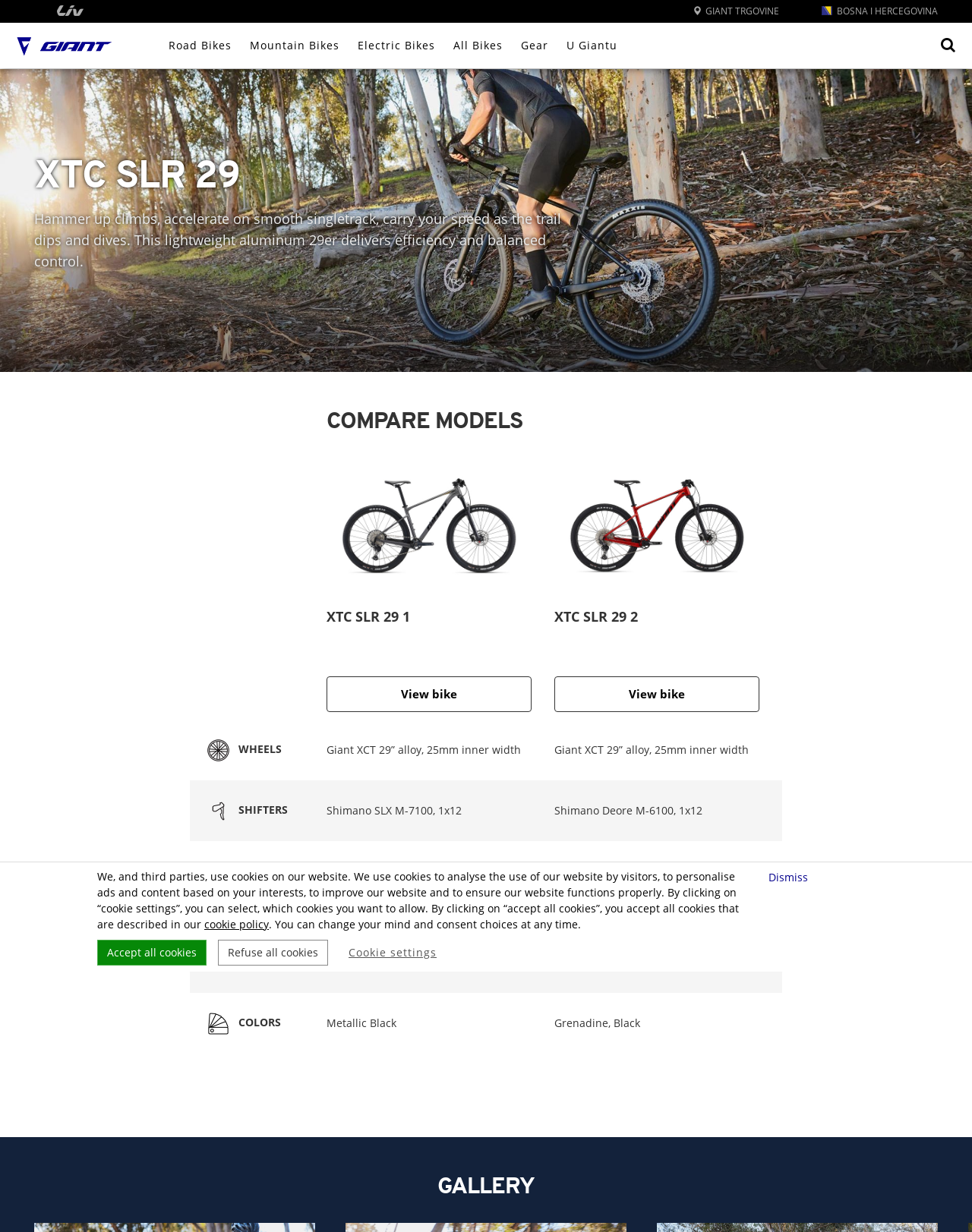How many gears does XTC SLR 29 have?
Carefully examine the image and provide a detailed answer to the question.

From the table section of the webpage, specifically the row with the header 'SHIFTERS', it can be seen that XTC SLR 29 has a Shimano SLX M-7100 shifter with 1x12 gears.